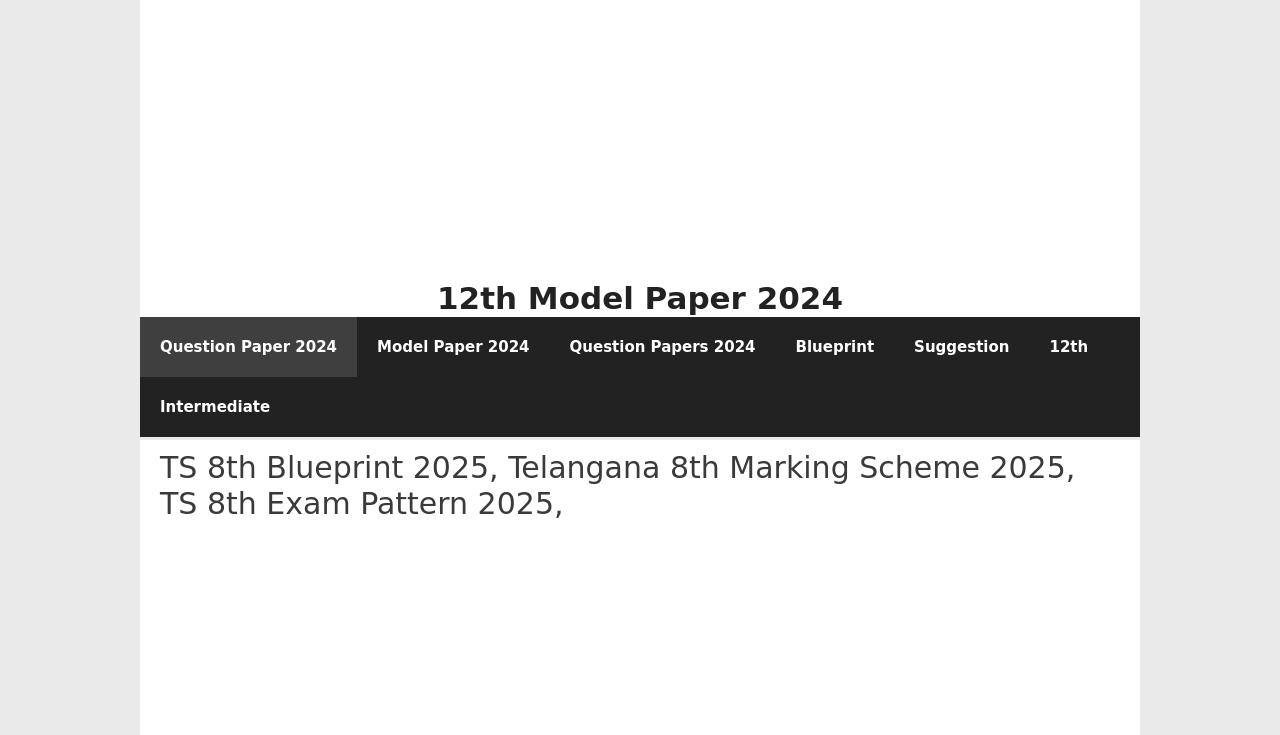Locate the bounding box coordinates of the clickable region necessary to complete the following instruction: "Click on the 'Question Paper 2024' link". Provide the coordinates in the format of four float numbers between 0 and 1, i.e., [left, top, right, bottom].

[0.109, 0.432, 0.279, 0.513]